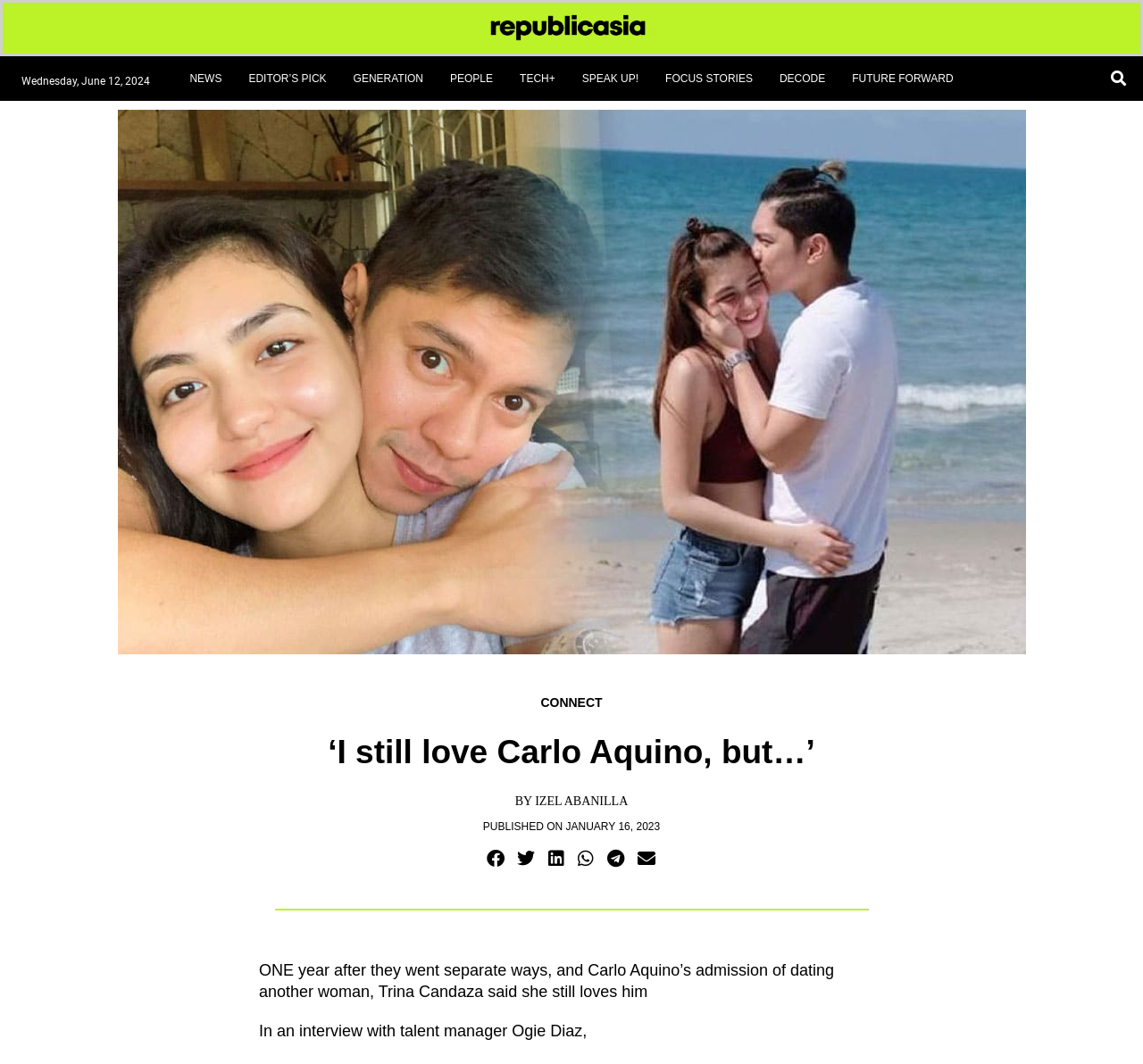Please find the bounding box coordinates of the section that needs to be clicked to achieve this instruction: "Search for news".

[0.851, 0.059, 0.993, 0.088]